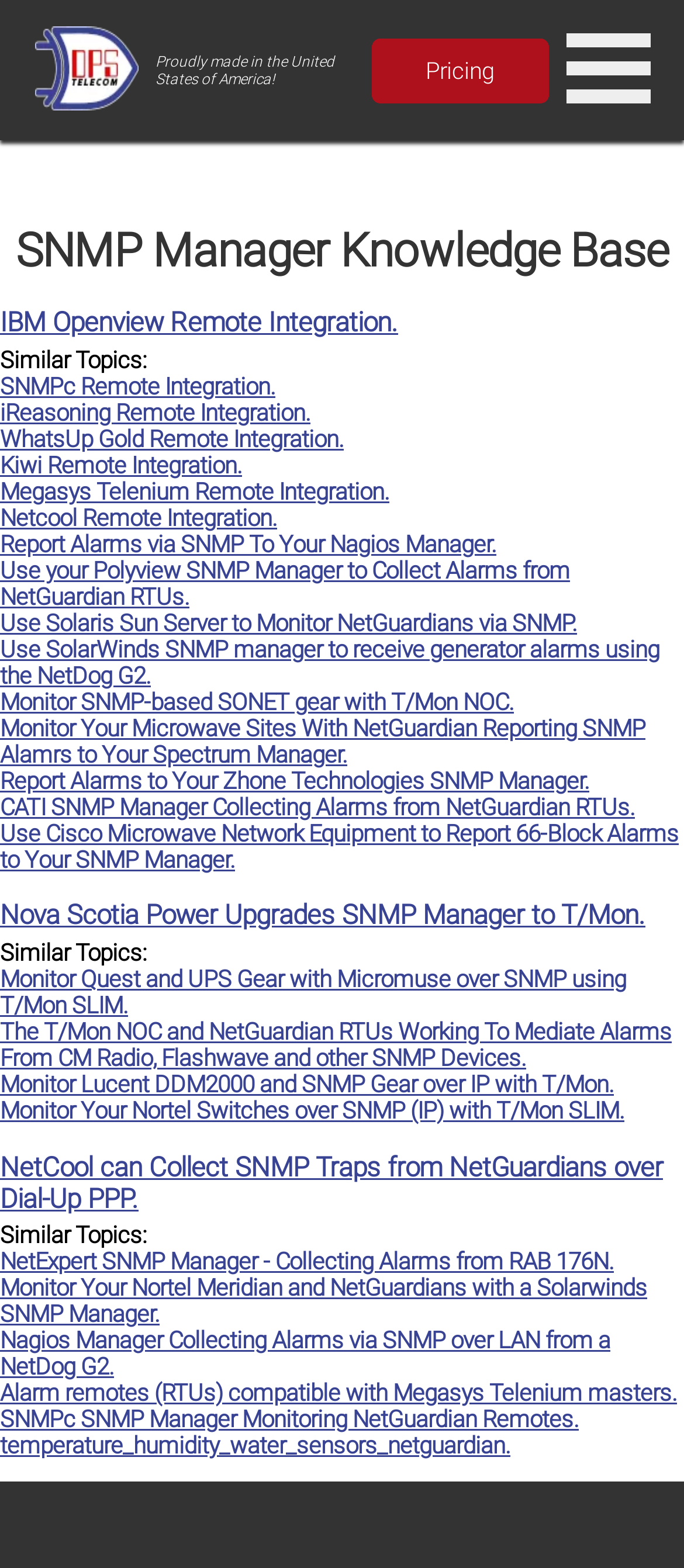What is the purpose of the 'Proudly made in the United States of America!' text?
Examine the screenshot and reply with a single word or phrase.

To indicate the webpage's origin